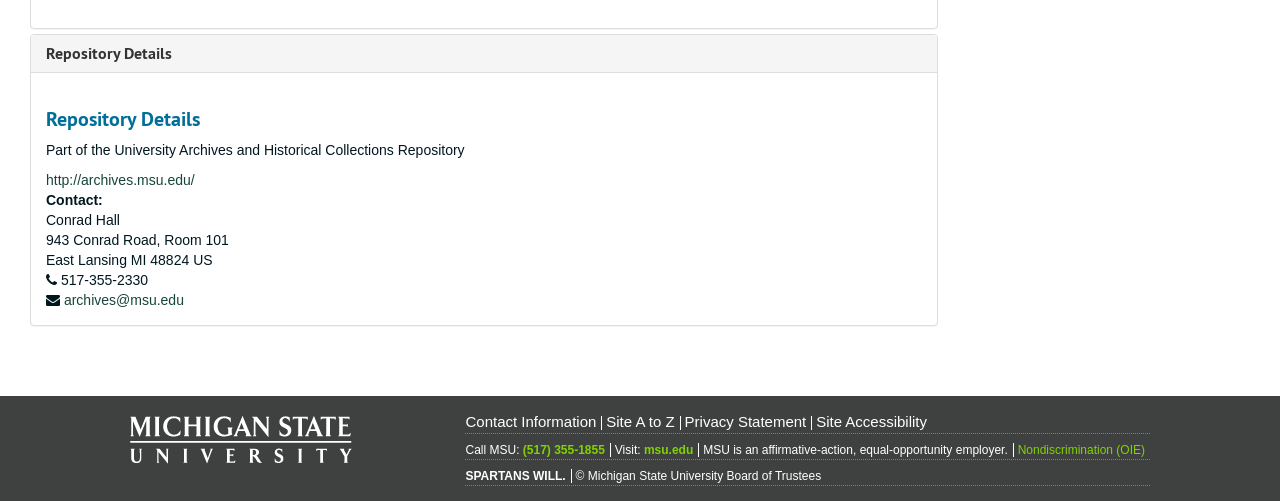Pinpoint the bounding box coordinates of the element to be clicked to execute the instruction: "Visit the University Archives and Historical Collections website".

[0.036, 0.344, 0.152, 0.376]